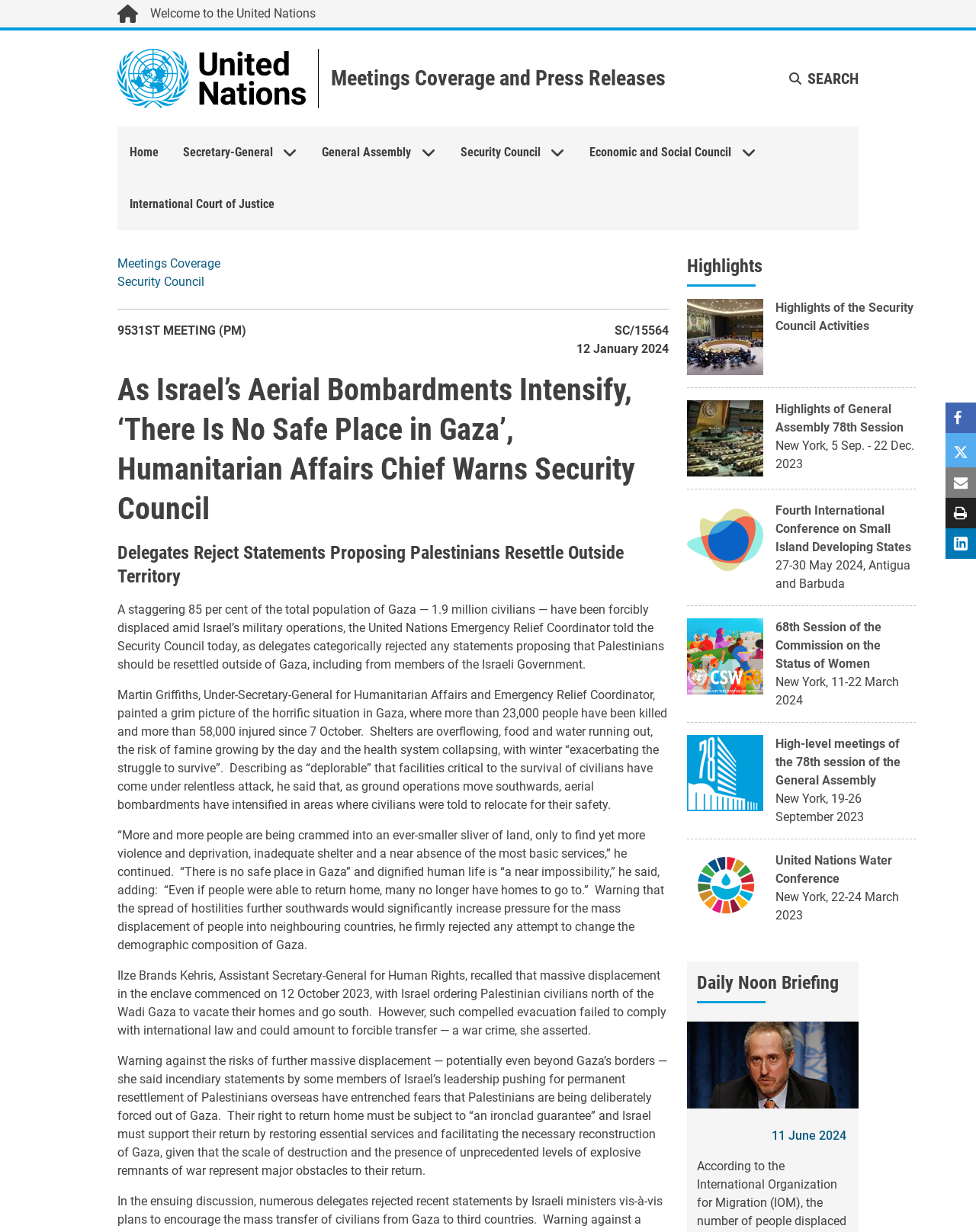Determine the bounding box coordinates of the clickable element to complete this instruction: "Read the 'Highlights' section". Provide the coordinates in the format of four float numbers between 0 and 1, [left, top, right, bottom].

[0.704, 0.207, 0.88, 0.233]